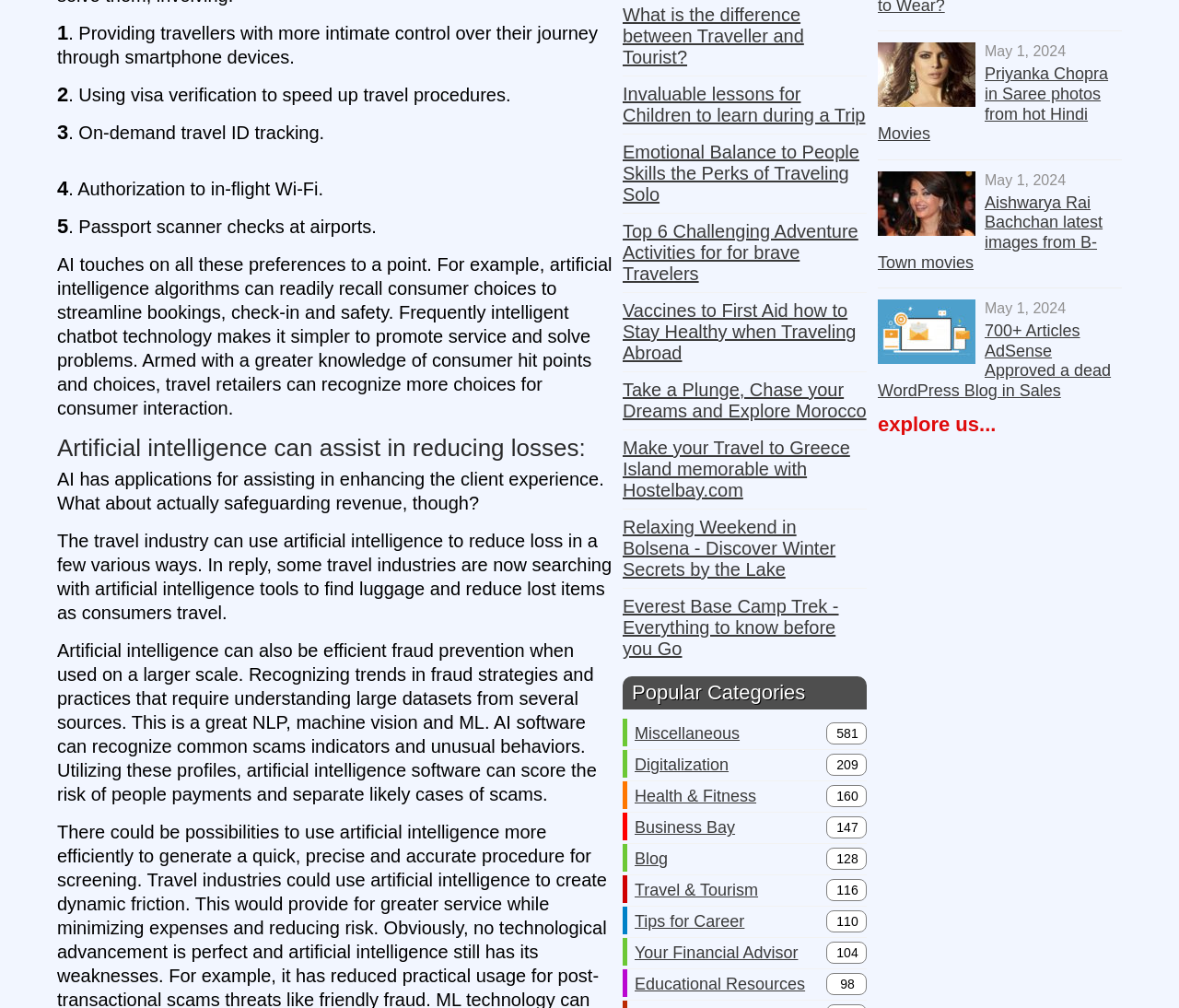What is the main theme of this webpage?
Answer with a single word or phrase by referring to the visual content.

Travel